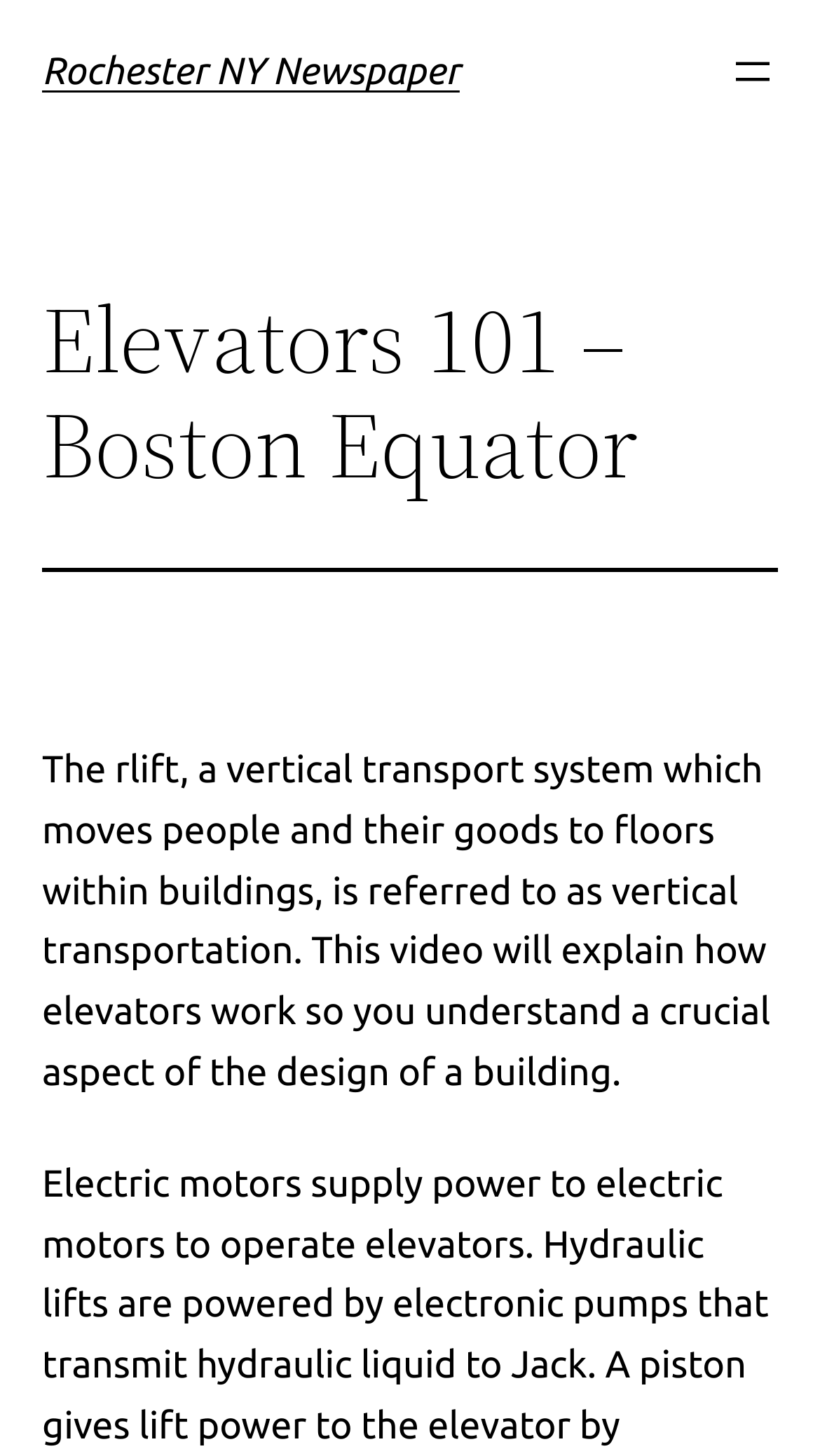Please determine the main heading text of this webpage.

Rochester NY Newspaper